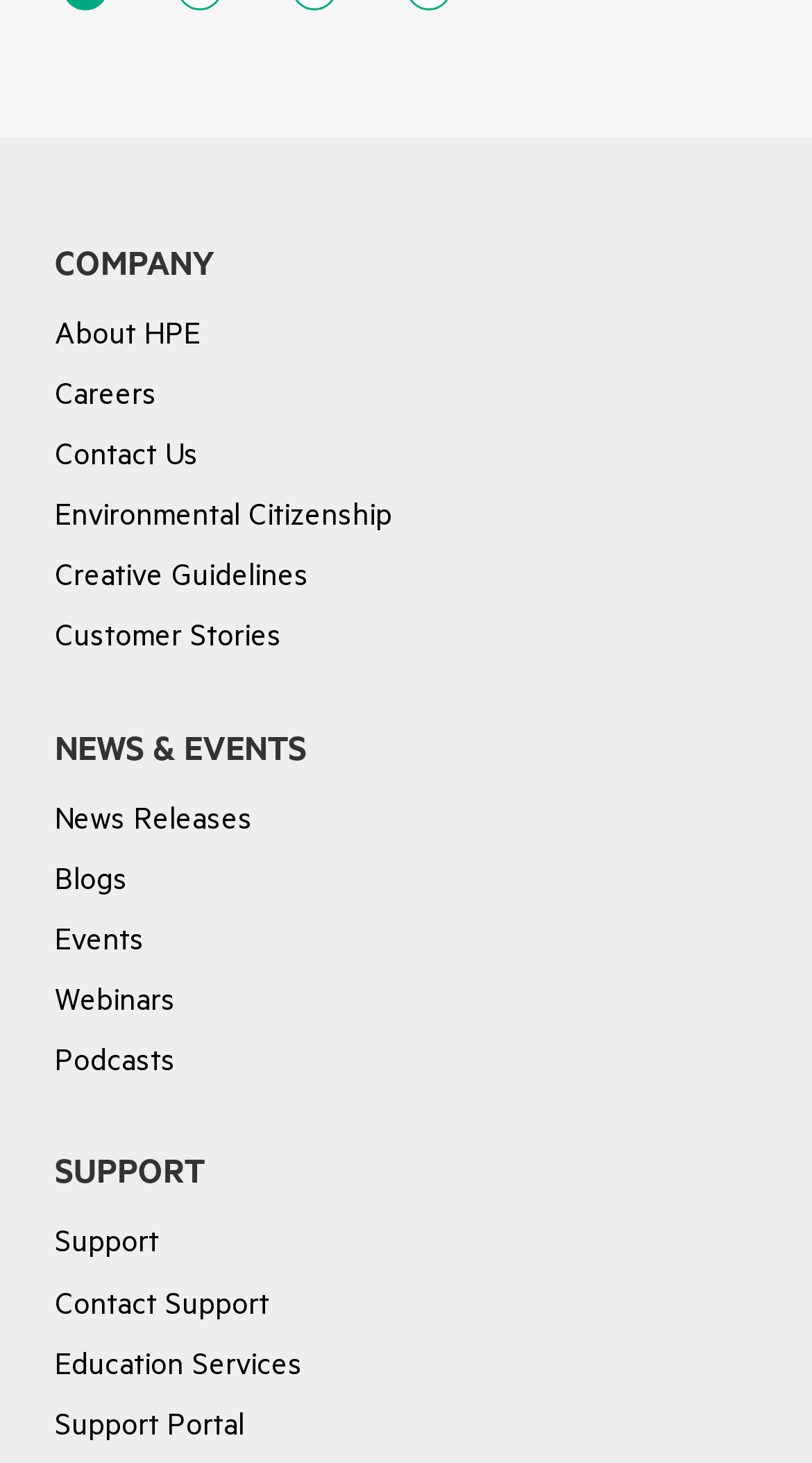Identify the bounding box coordinates of the region I need to click to complete this instruction: "Go to company page".

[0.068, 0.162, 0.923, 0.194]